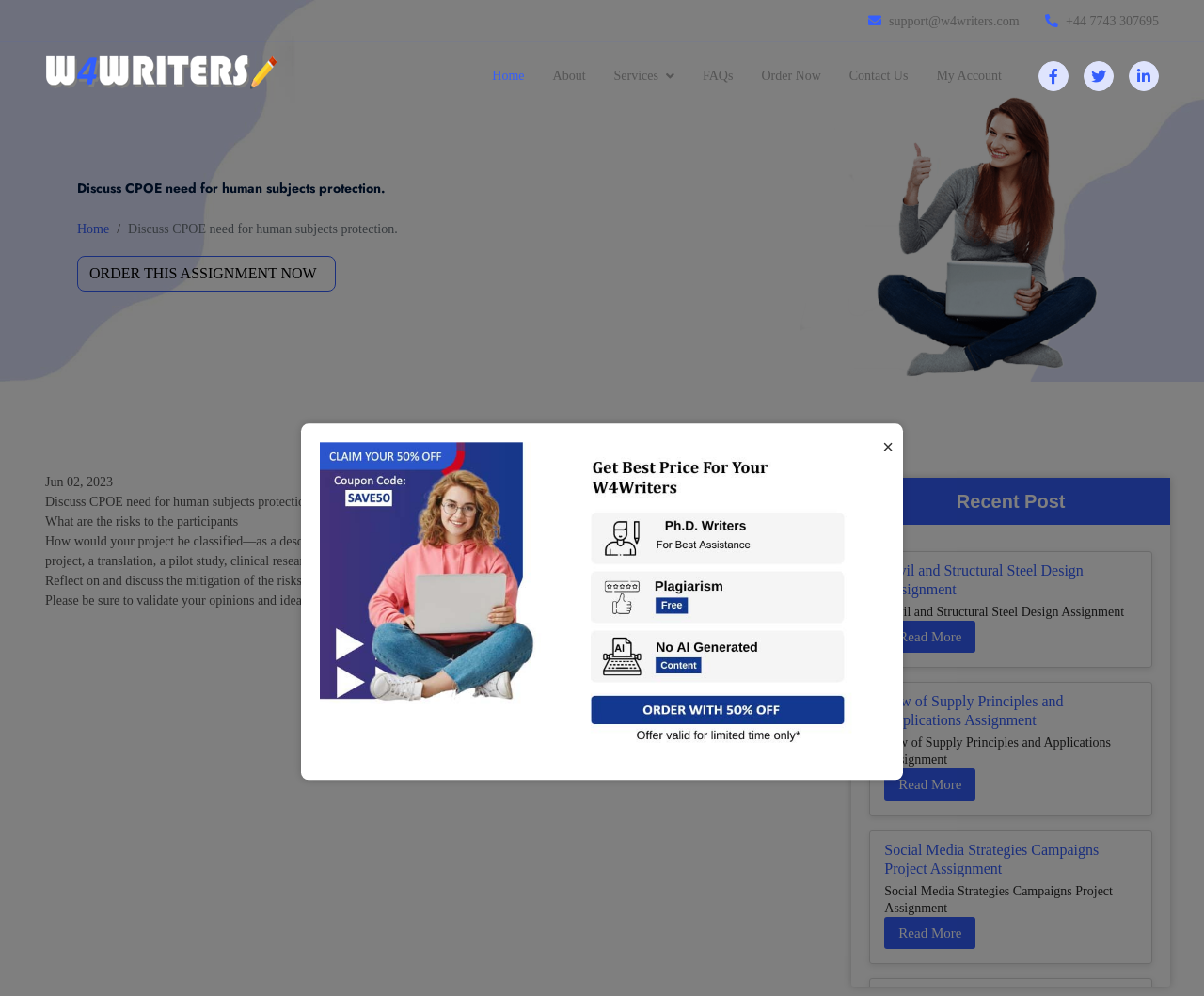Use the details in the image to answer the question thoroughly: 
What is the purpose of the 'ORDER THIS ASSIGNMENT NOW' button?

The 'ORDER THIS ASSIGNMENT NOW' button is a call-to-action button that allows users to order an assignment. It is prominently displayed on the webpage, indicating that it is a key function of the website.